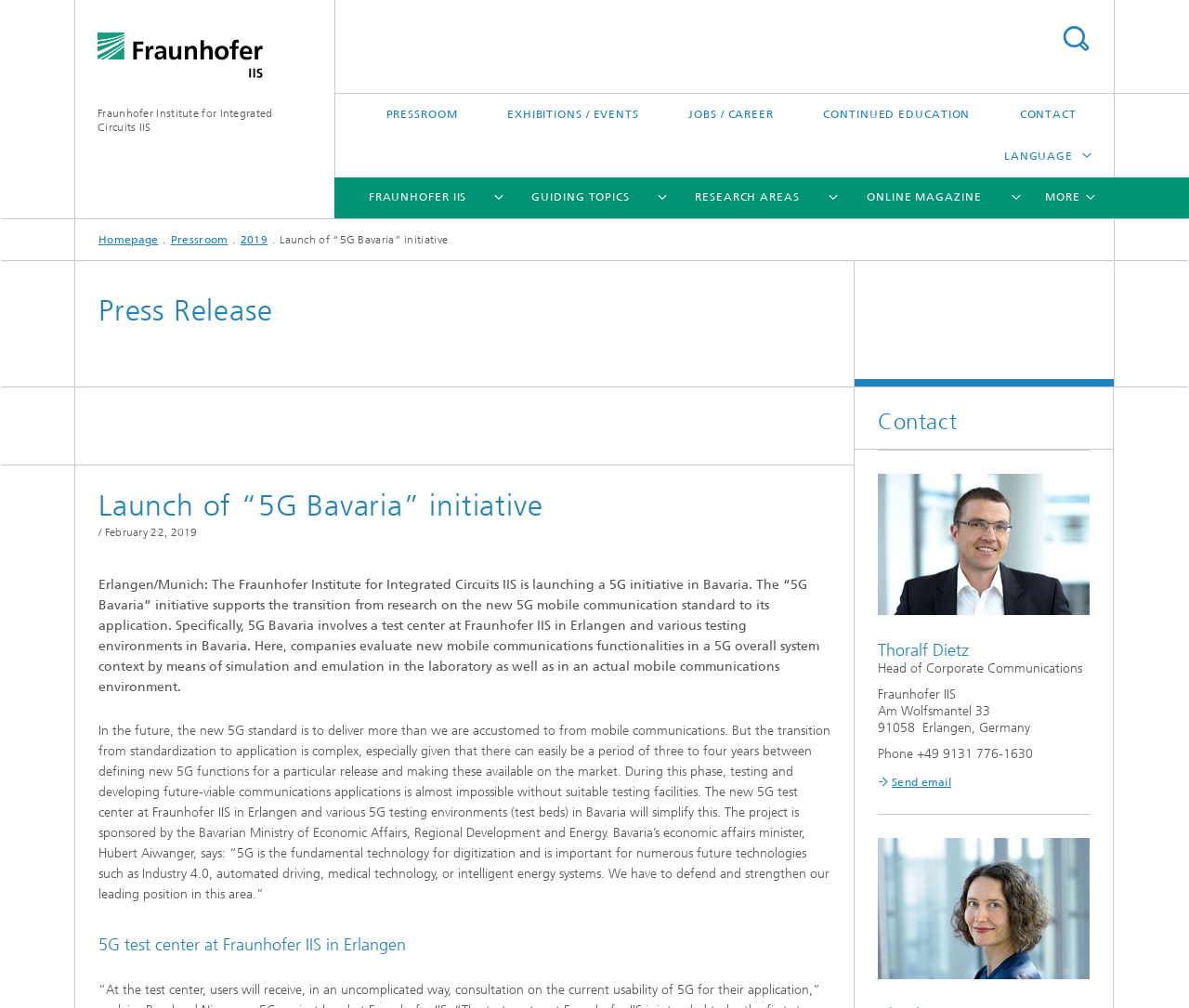What is the name of the research area?
Look at the image and respond with a single word or a short phrase.

AUDIO AND MEDIA TECHNOLOGIES